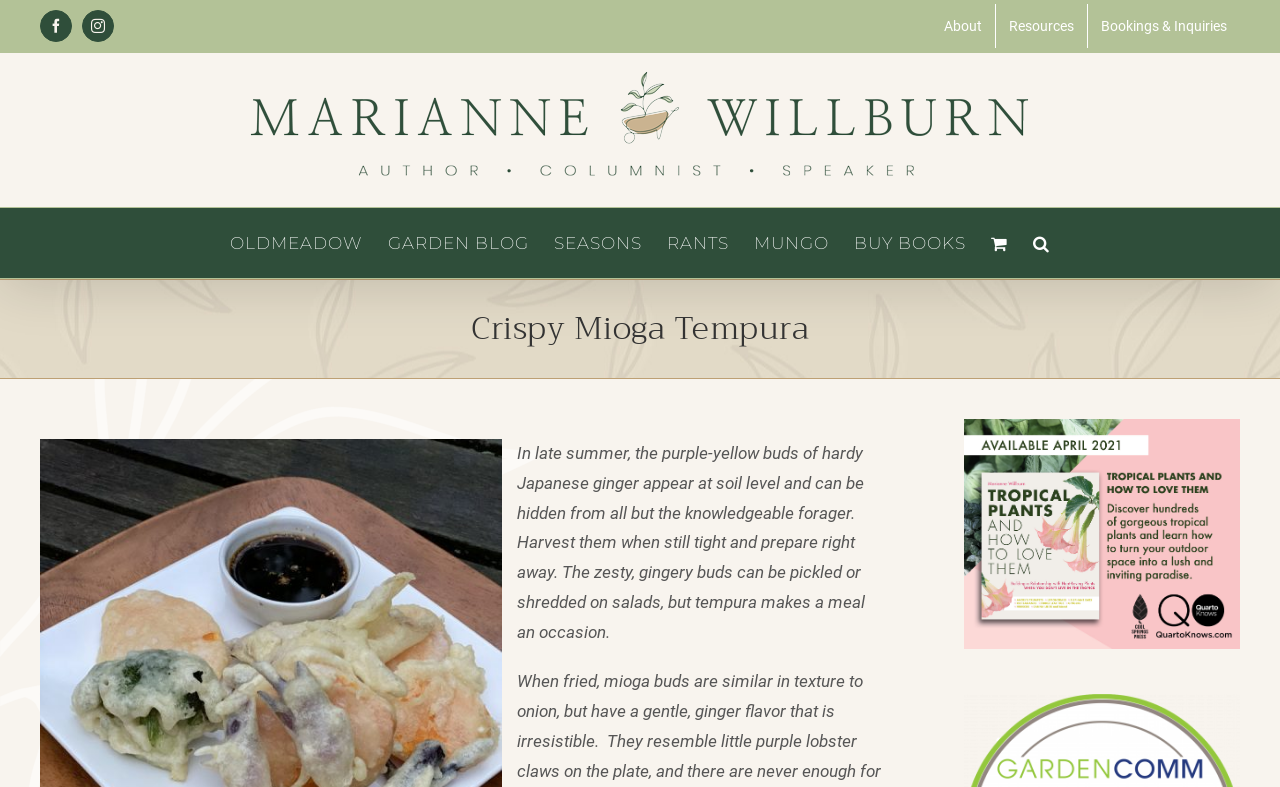Identify and extract the heading text of the webpage.

Crispy Mioga Tempura